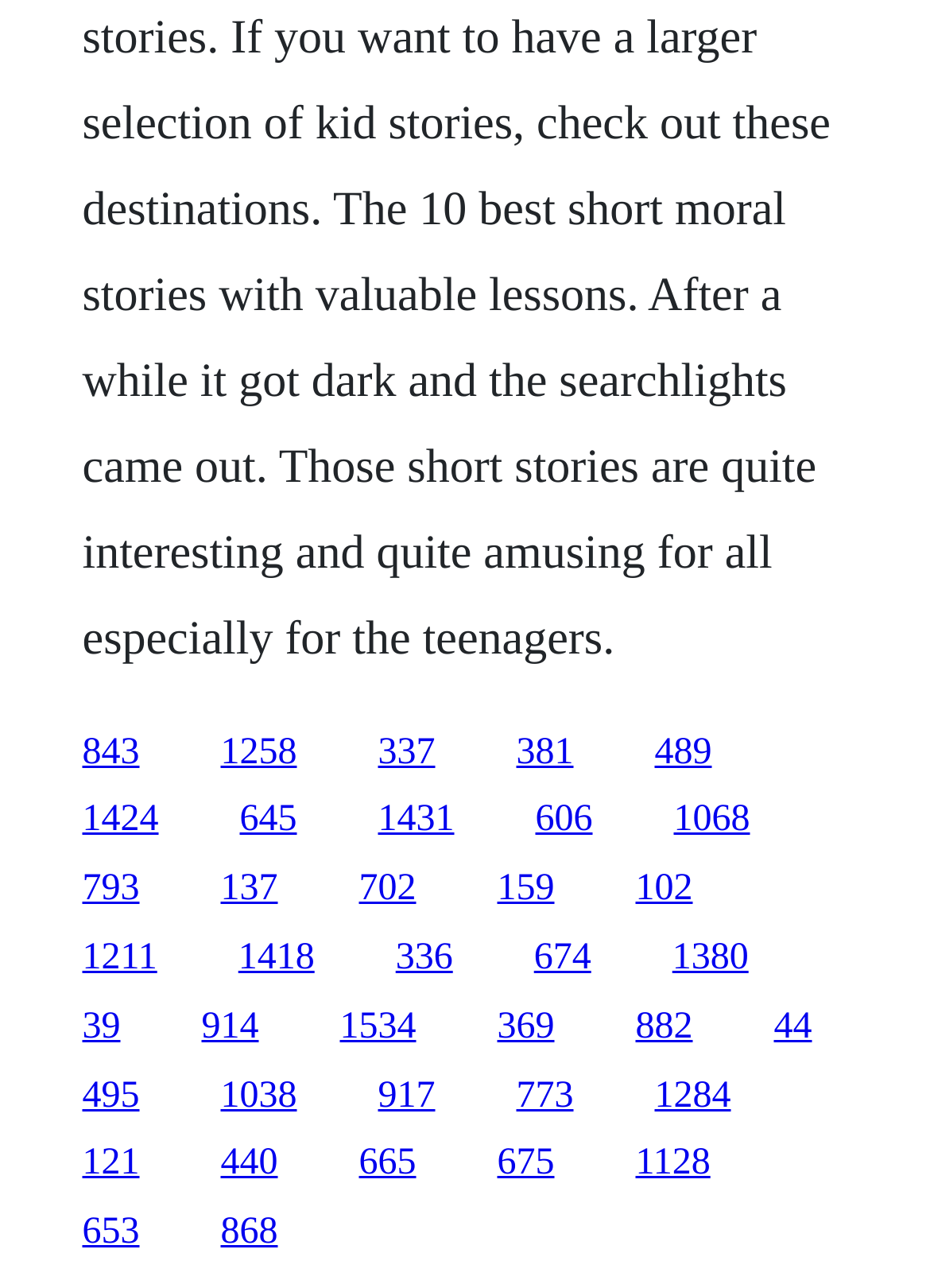Please determine the bounding box coordinates of the area that needs to be clicked to complete this task: 'access the tenth link'. The coordinates must be four float numbers between 0 and 1, formatted as [left, top, right, bottom].

[0.088, 0.728, 0.169, 0.759]